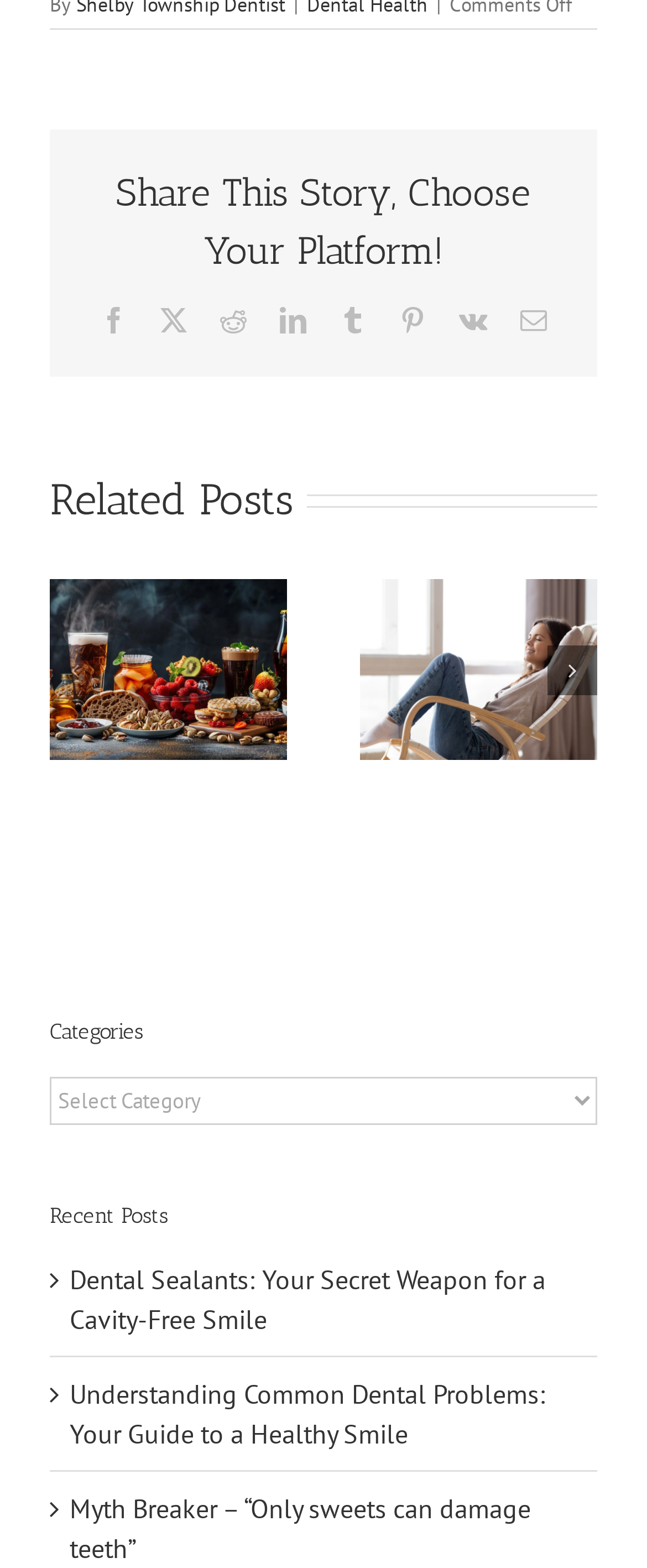Identify the bounding box coordinates for the element that needs to be clicked to fulfill this instruction: "Share on Facebook". Provide the coordinates in the format of four float numbers between 0 and 1: [left, top, right, bottom].

[0.155, 0.195, 0.196, 0.212]